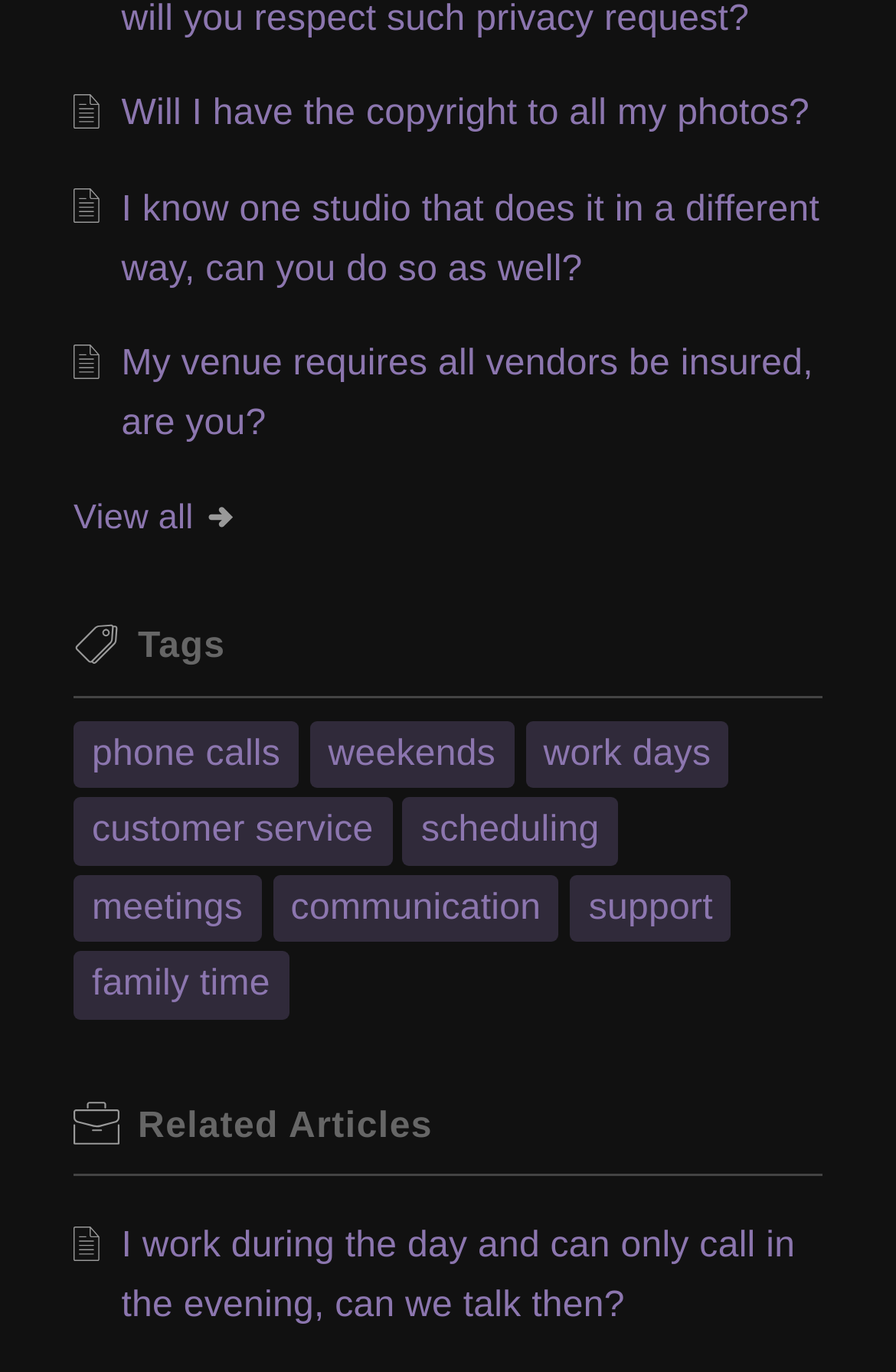Provide the bounding box coordinates of the HTML element this sentence describes: "meetings". The bounding box coordinates consist of four float numbers between 0 and 1, i.e., [left, top, right, bottom].

[0.103, 0.641, 0.271, 0.684]